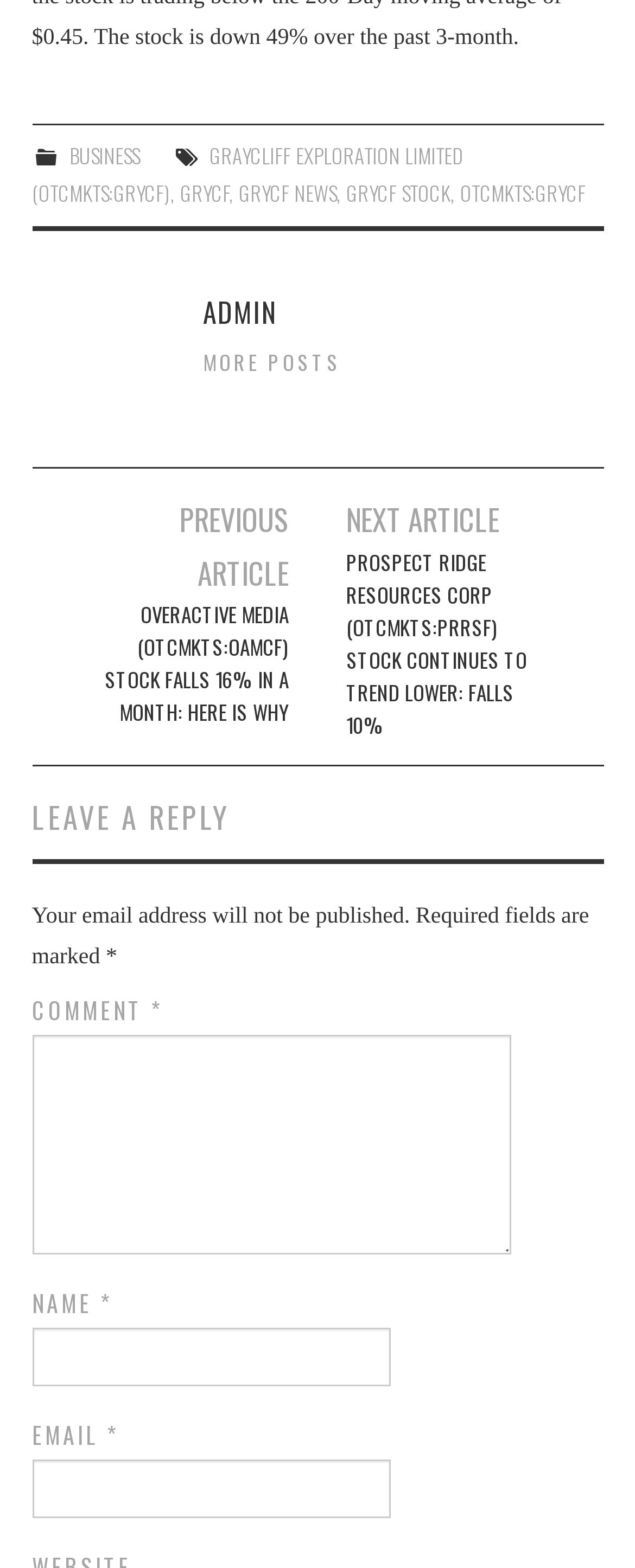Pinpoint the bounding box coordinates of the clickable element to carry out the following instruction: "Click on BUSINESS link."

[0.109, 0.09, 0.22, 0.109]